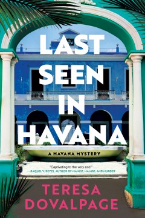Examine the image and give a thorough answer to the following question:
What is the author's name?

The author's name is presented in a soft pink font below the title on the book cover, completing the aesthetic design.